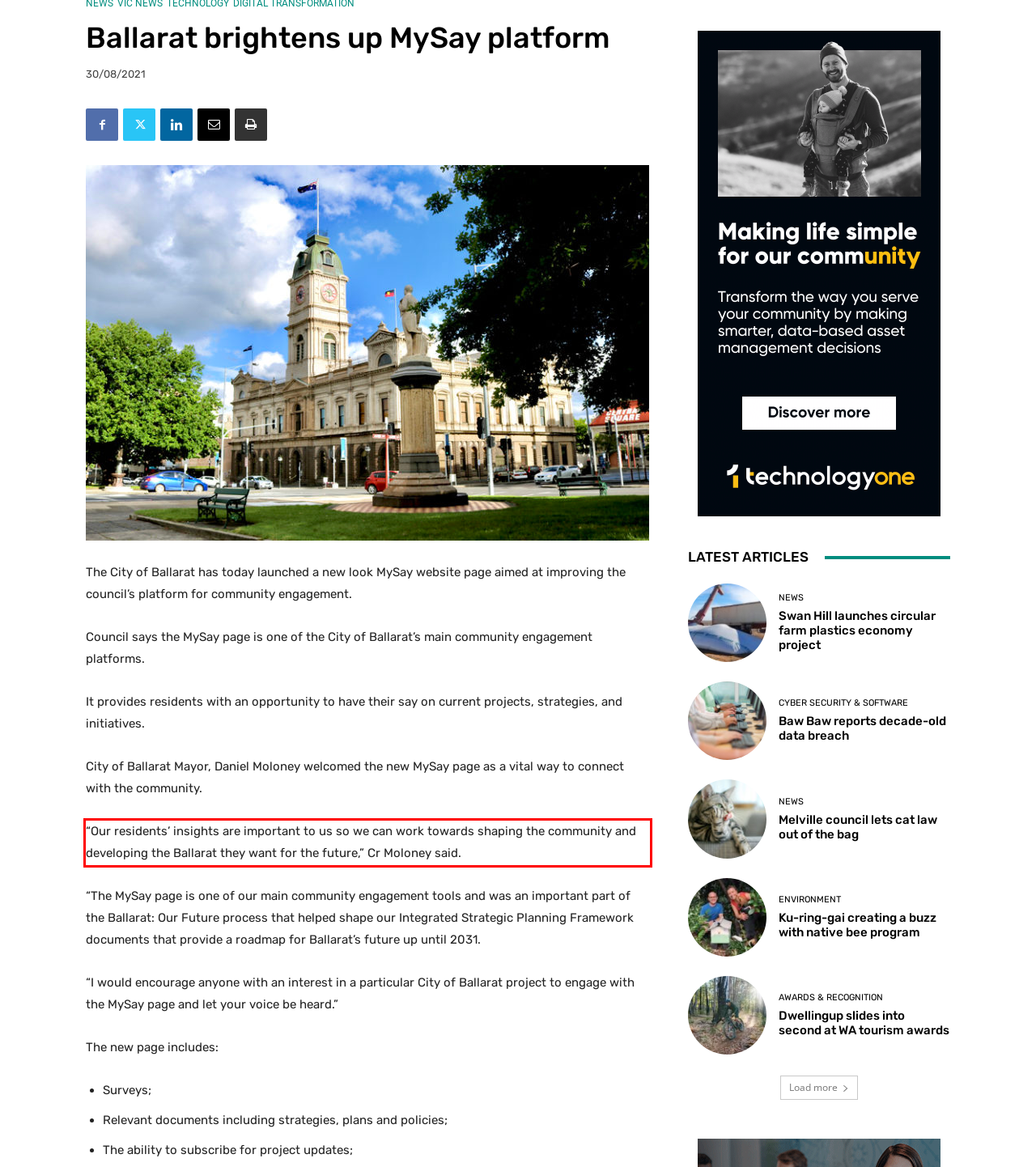Examine the screenshot of the webpage, locate the red bounding box, and perform OCR to extract the text contained within it.

“Our residents’ insights are important to us so we can work towards shaping the community and developing the Ballarat they want for the future,” Cr Moloney said.